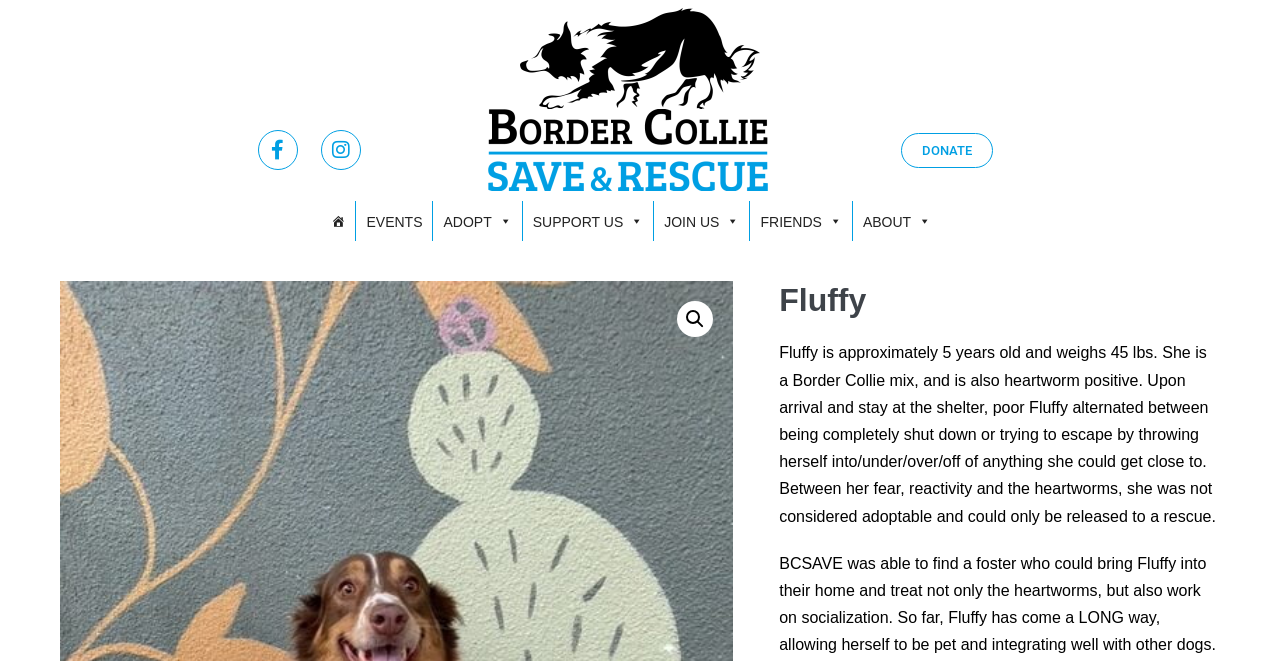Reply to the question below using a single word or brief phrase:
What is the name of the dog?

Fluffy